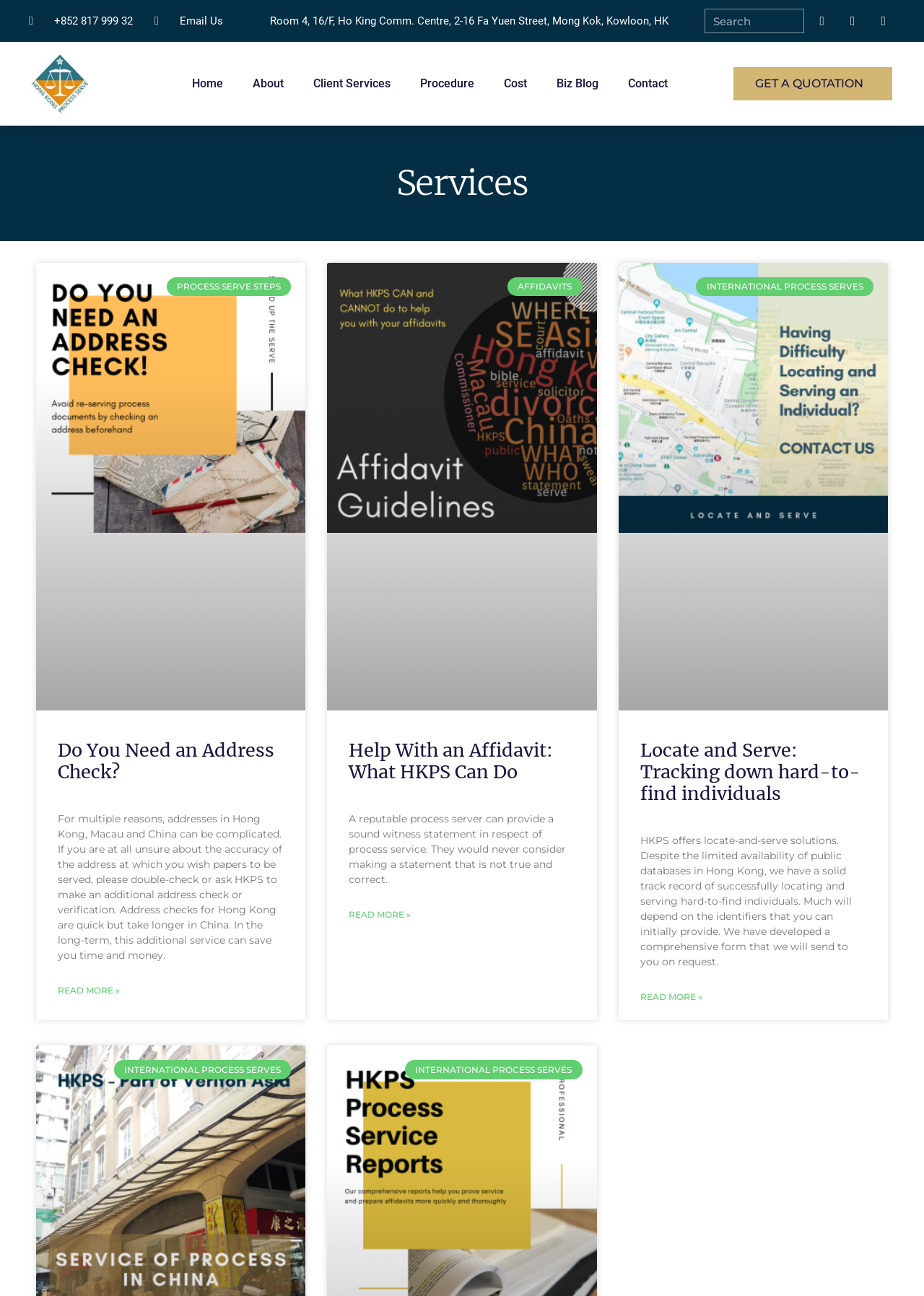Bounding box coordinates are to be given in the format (top-left x, top-left y, bottom-right x, bottom-right y). All values must be floating point numbers between 0 and 1. Provide the bounding box coordinate for the UI element described as: parent_node: PROCESS SERVE STEPS

[0.039, 0.203, 0.331, 0.548]